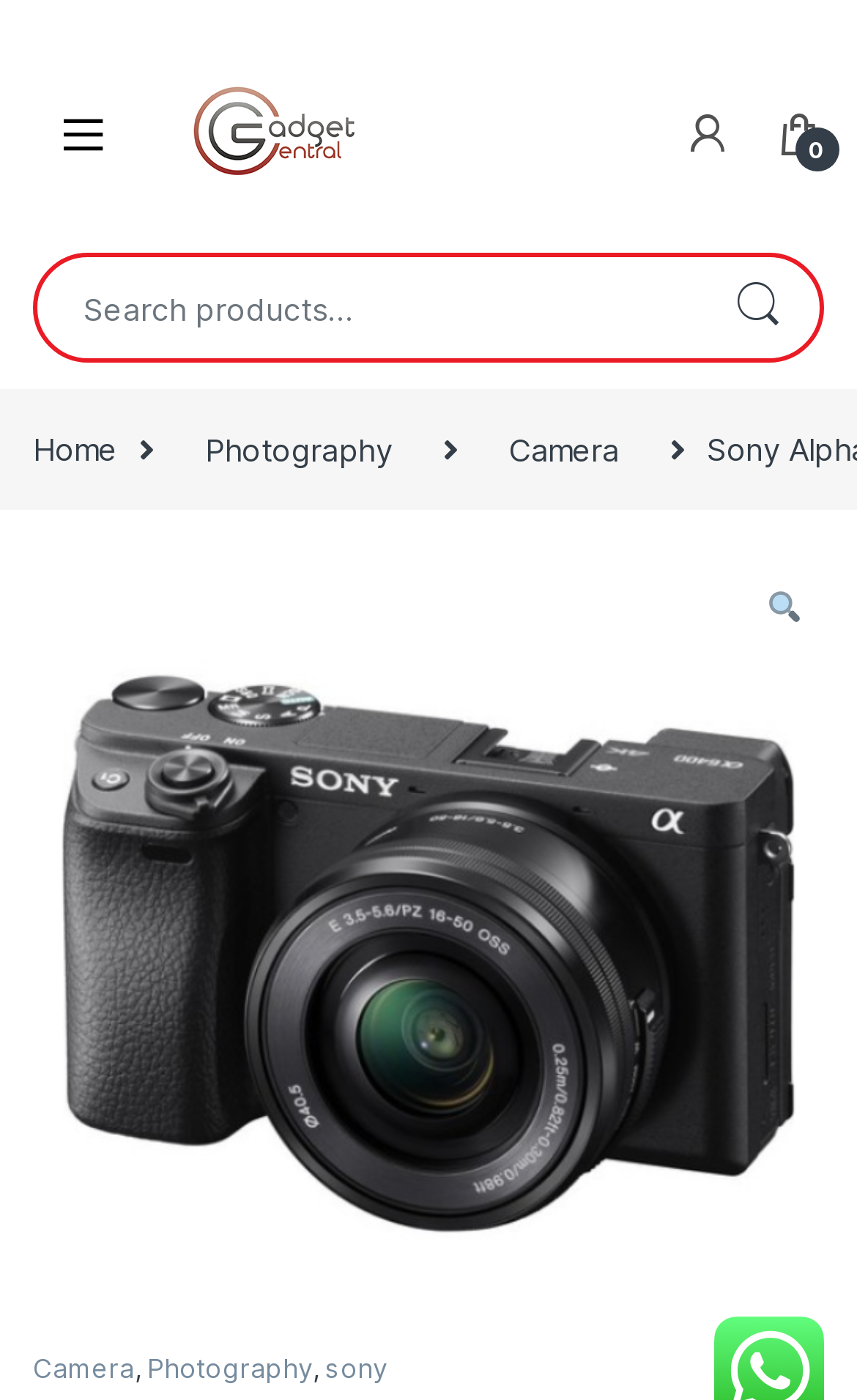What is the purpose of the search bar?
Based on the image, provide a one-word or brief-phrase response.

To search for products